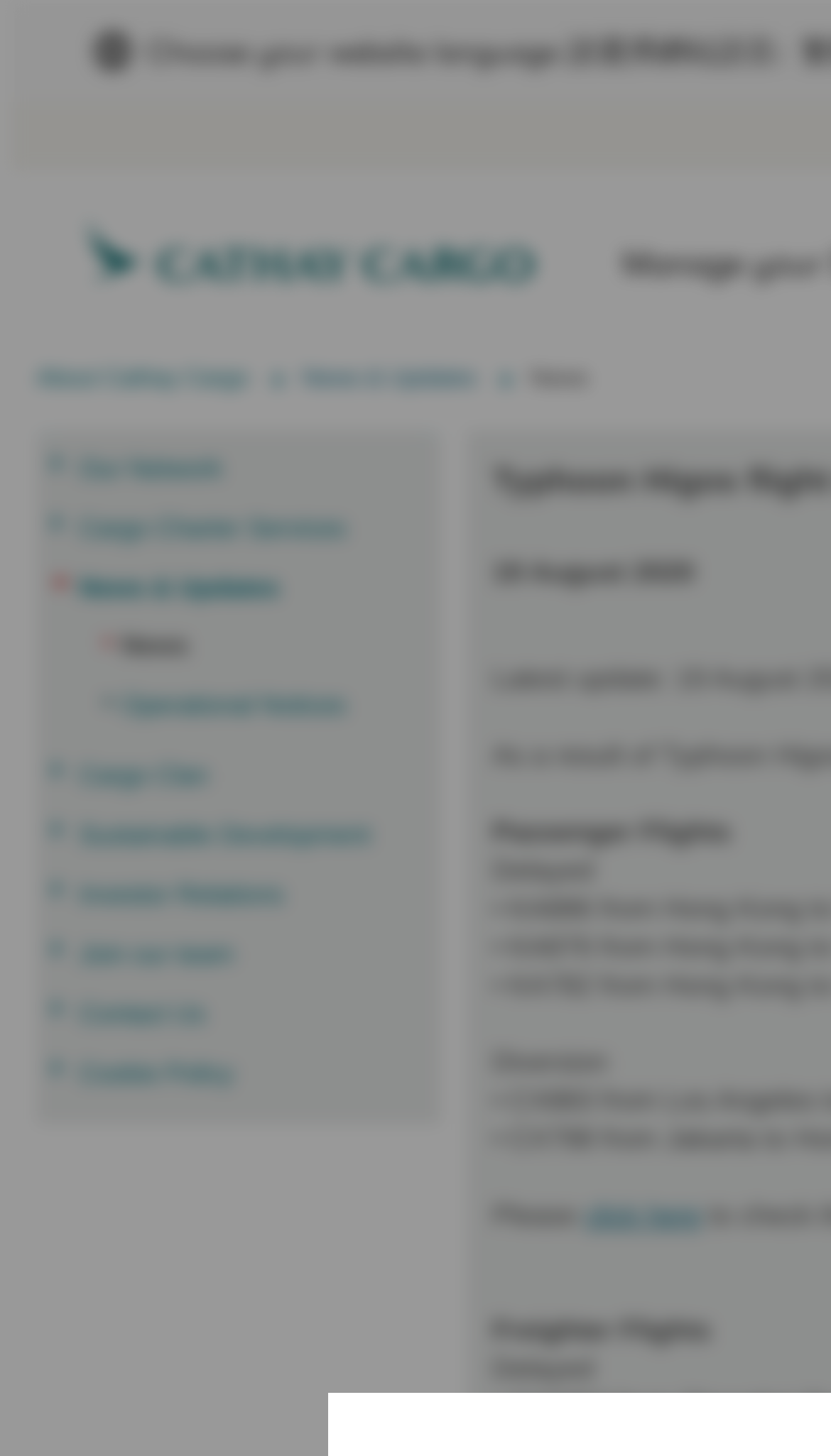Identify the bounding box coordinates for the element that needs to be clicked to fulfill this instruction: "View the article about AFREXIMBANK". Provide the coordinates in the format of four float numbers between 0 and 1: [left, top, right, bottom].

None